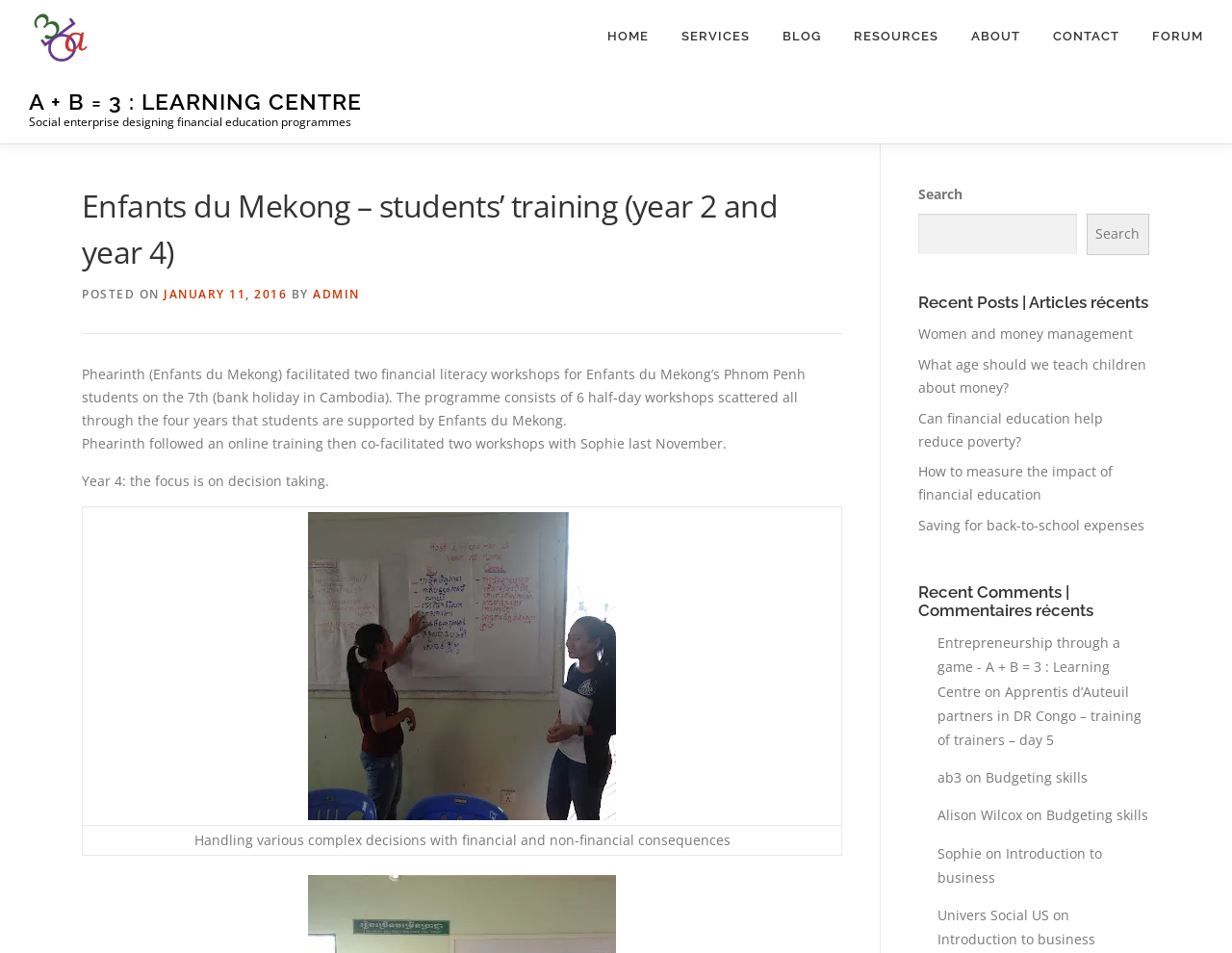Please specify the bounding box coordinates of the clickable region necessary for completing the following instruction: "Click on the 'HOME' link". The coordinates must consist of four float numbers between 0 and 1, i.e., [left, top, right, bottom].

[0.48, 0.0, 0.54, 0.076]